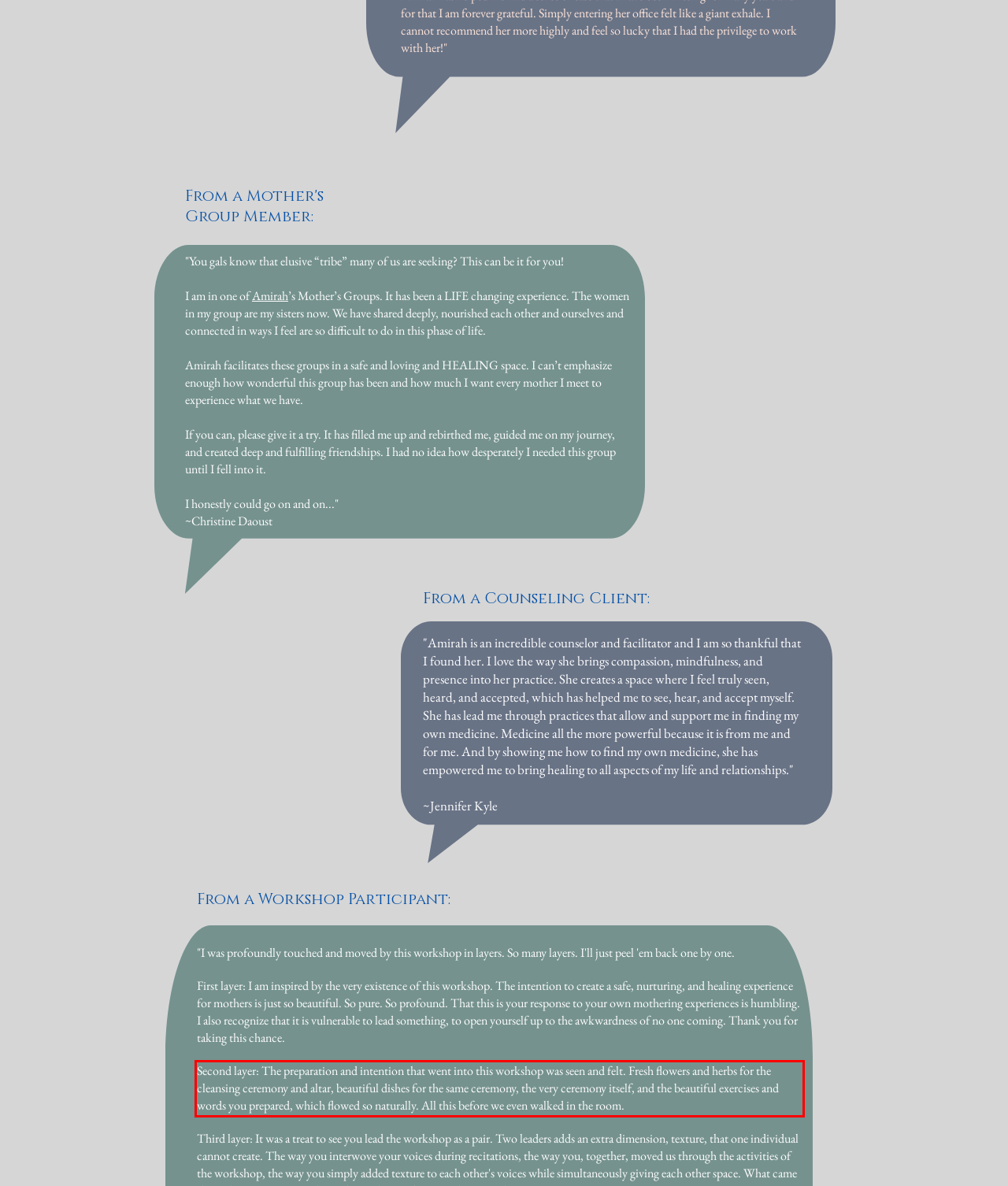Examine the webpage screenshot, find the red bounding box, and extract the text content within this marked area.

Second layer: The preparation and intention that went into this workshop was seen and felt. Fresh flowers and herbs for the cleansing ceremony and altar, beautiful dishes for the same ceremony, the very ceremony itself, and the beautiful exercises and words you prepared, which flowed so naturally. All this before we even walked in the room.